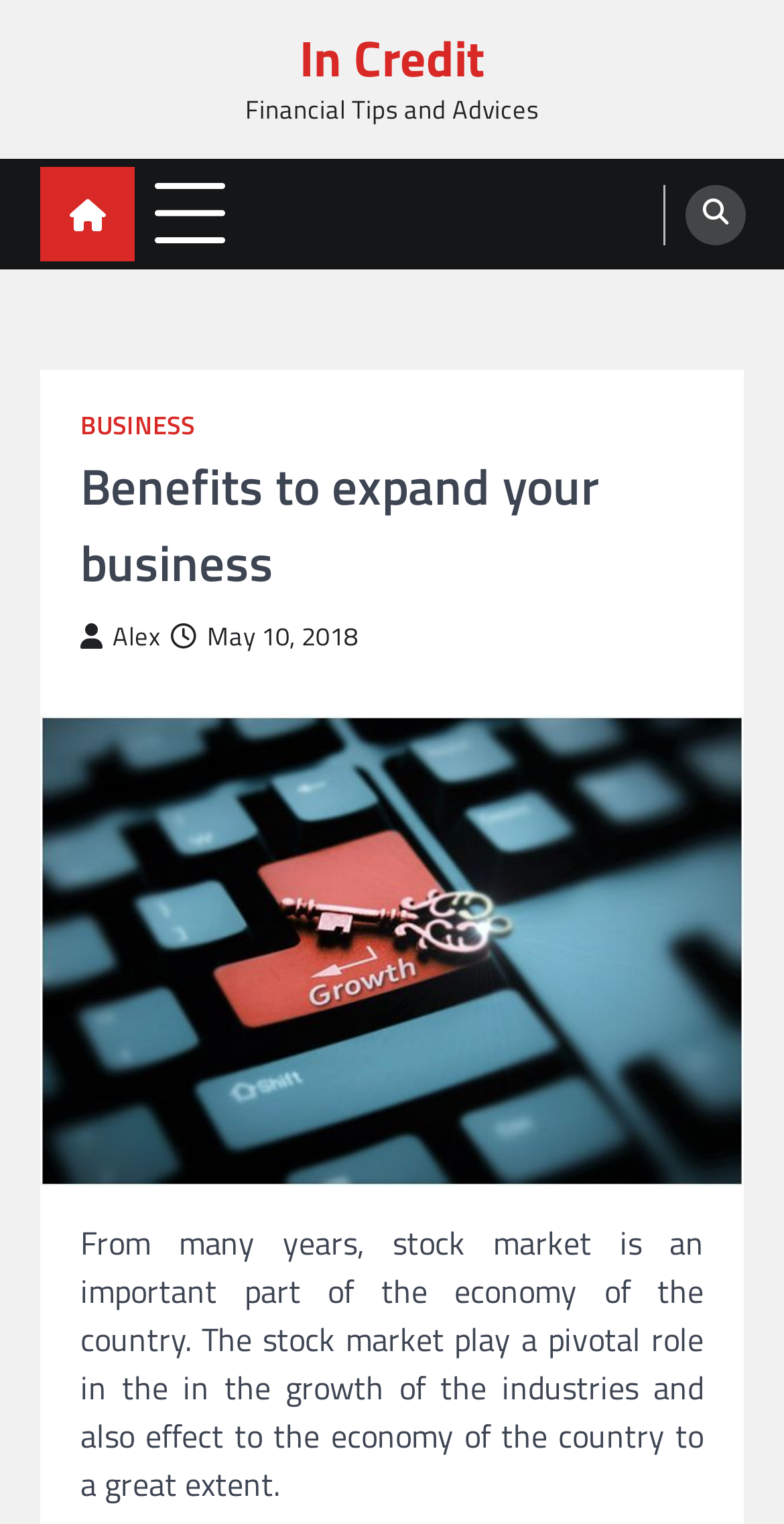Locate the primary headline on the webpage and provide its text.

Benefits to expand your business